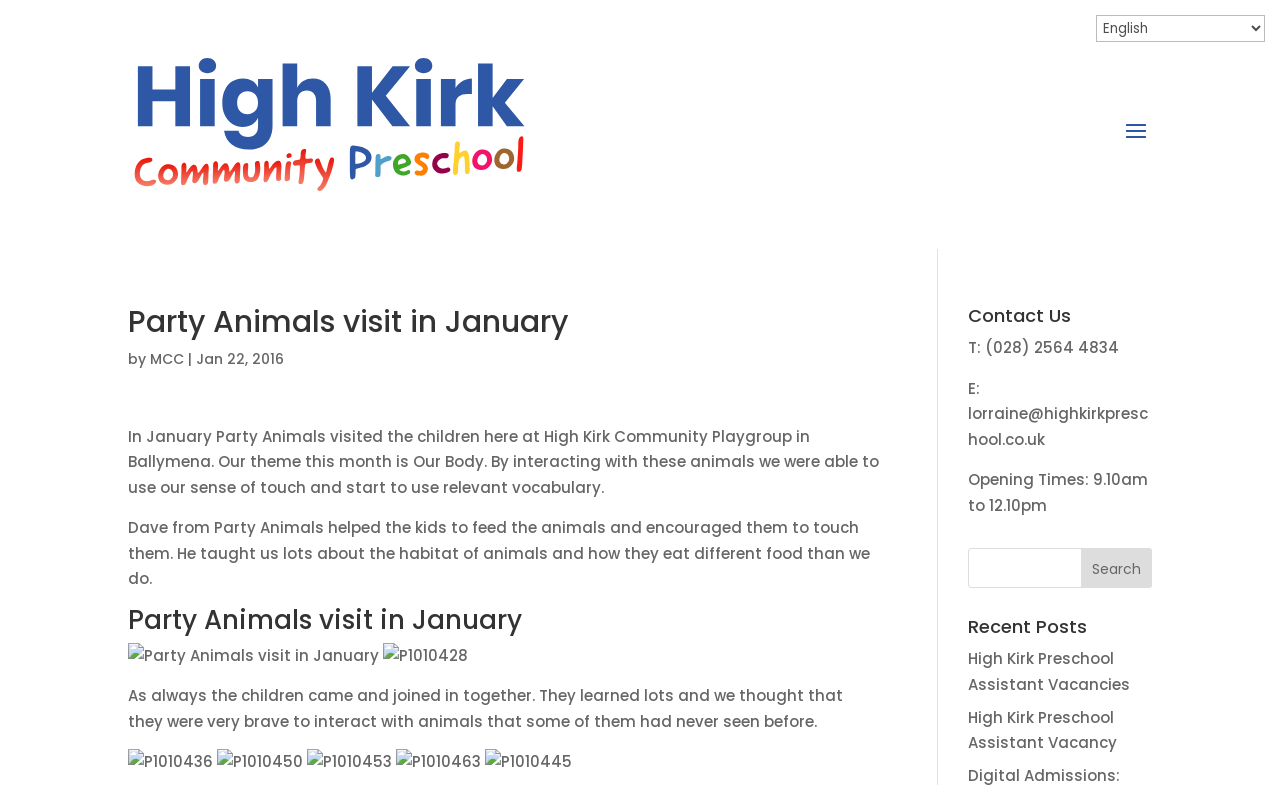Write an elaborate caption that captures the essence of the webpage.

The webpage appears to be a blog post or news article about a visit by Party Animals to High Kirk Community Playgroup in Ballymena. At the top of the page, there is a heading that reads "Party Animals visit in January" and a link to "High Kirk Community Preschool" accompanied by an image. Below this, there is a brief description of the event, including the date "Jan 22, 2016" and a summary of the activities that took place.

The main content of the page is divided into two sections. The left section contains a series of paragraphs describing the event, including the theme "Our Body" and the activities led by Dave from Party Animals. There are also several images scattered throughout this section, showing the children interacting with the animals.

On the right side of the page, there are several sections, including a "Contact Us" section with phone number, email, and opening times, a search bar, and a "Recent Posts" section with links to other articles. At the very top of the page, there is a language selection dropdown menu.

In total, there are 7 images on the page, including the one accompanying the "High Kirk Community Preschool" link, and 5 paragraphs of text describing the event. The layout is clean and easy to follow, with clear headings and concise text.